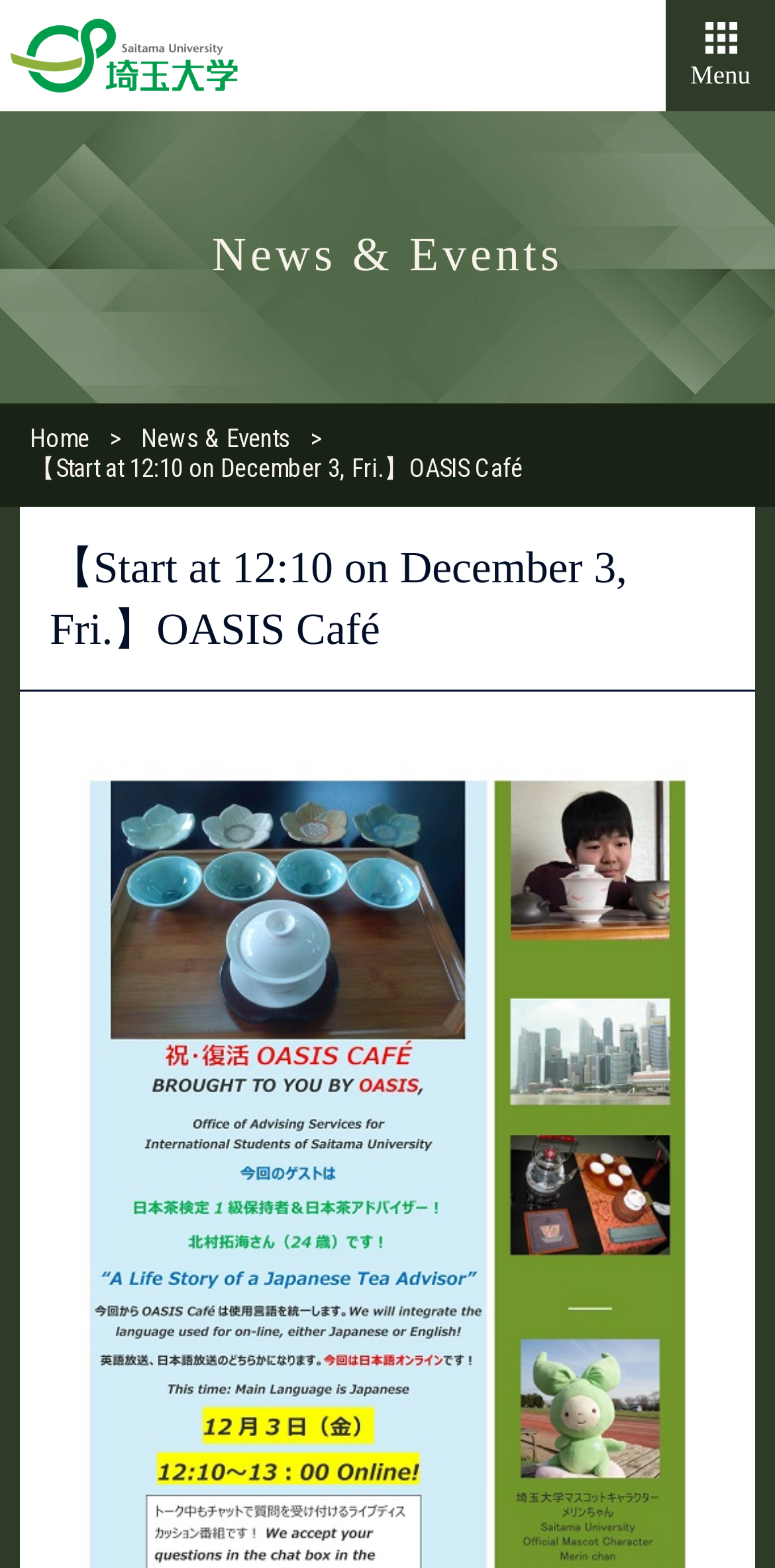Give a concise answer of one word or phrase to the question: 
What is the event starting time?

12:10